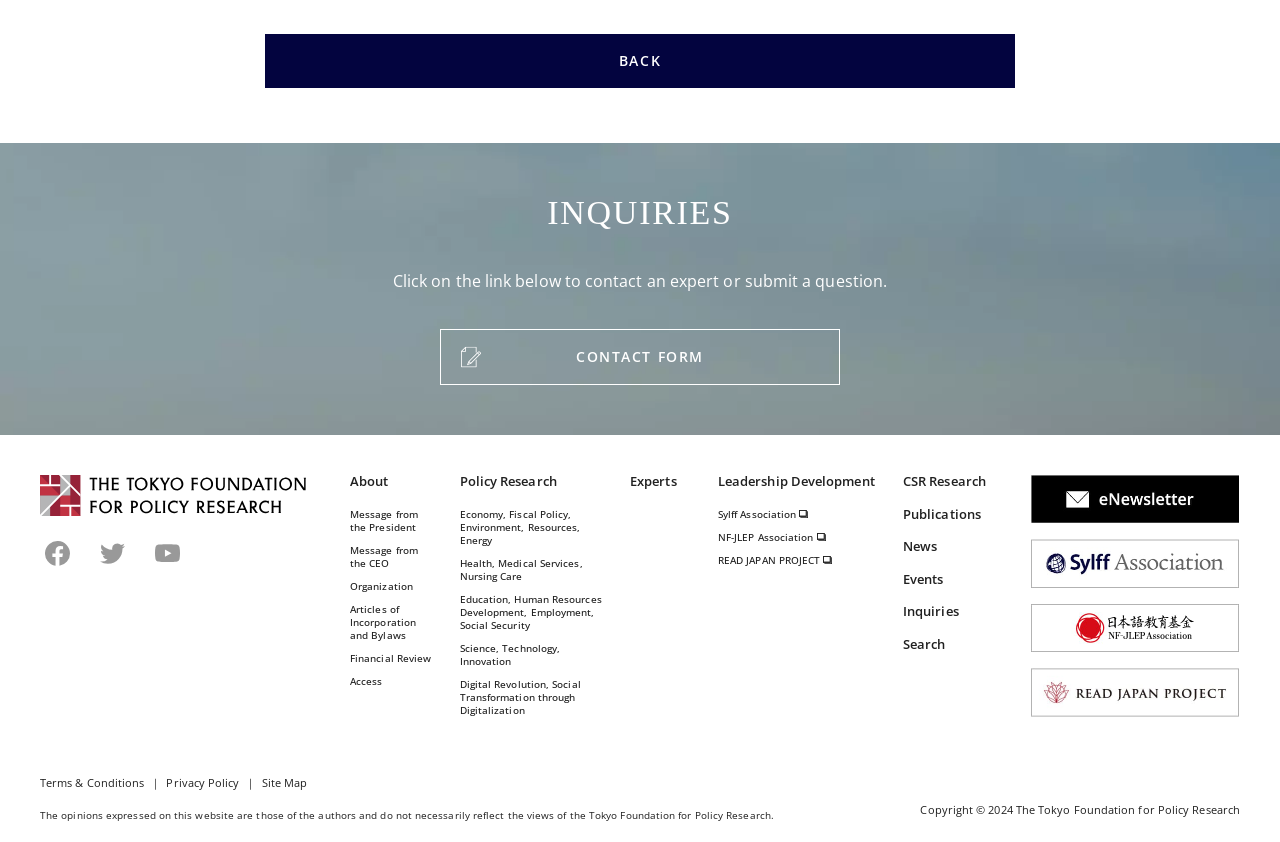Given the element description: "Learn More", predict the bounding box coordinates of the UI element it refers to, using four float numbers between 0 and 1, i.e., [left, top, right, bottom].

None